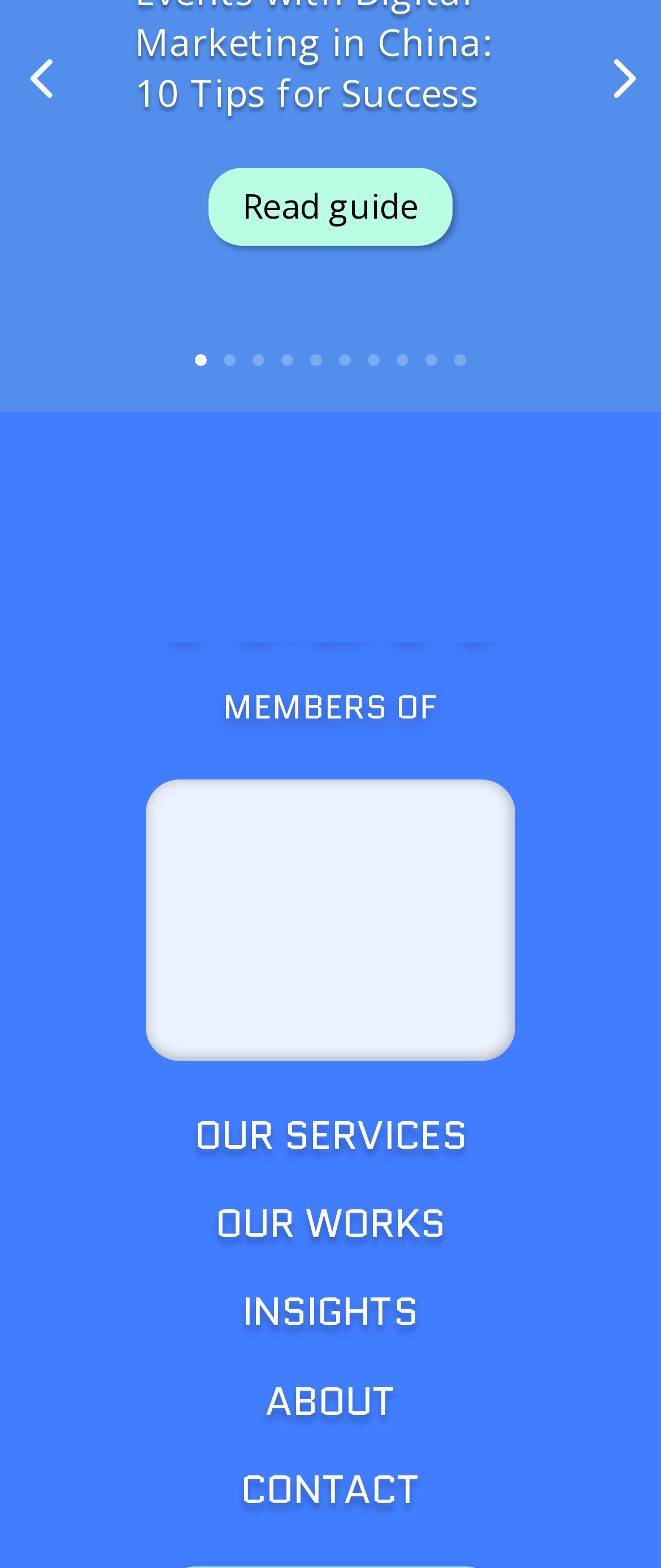Extract the bounding box of the UI element described as: "2".

[0.338, 0.226, 0.356, 0.234]